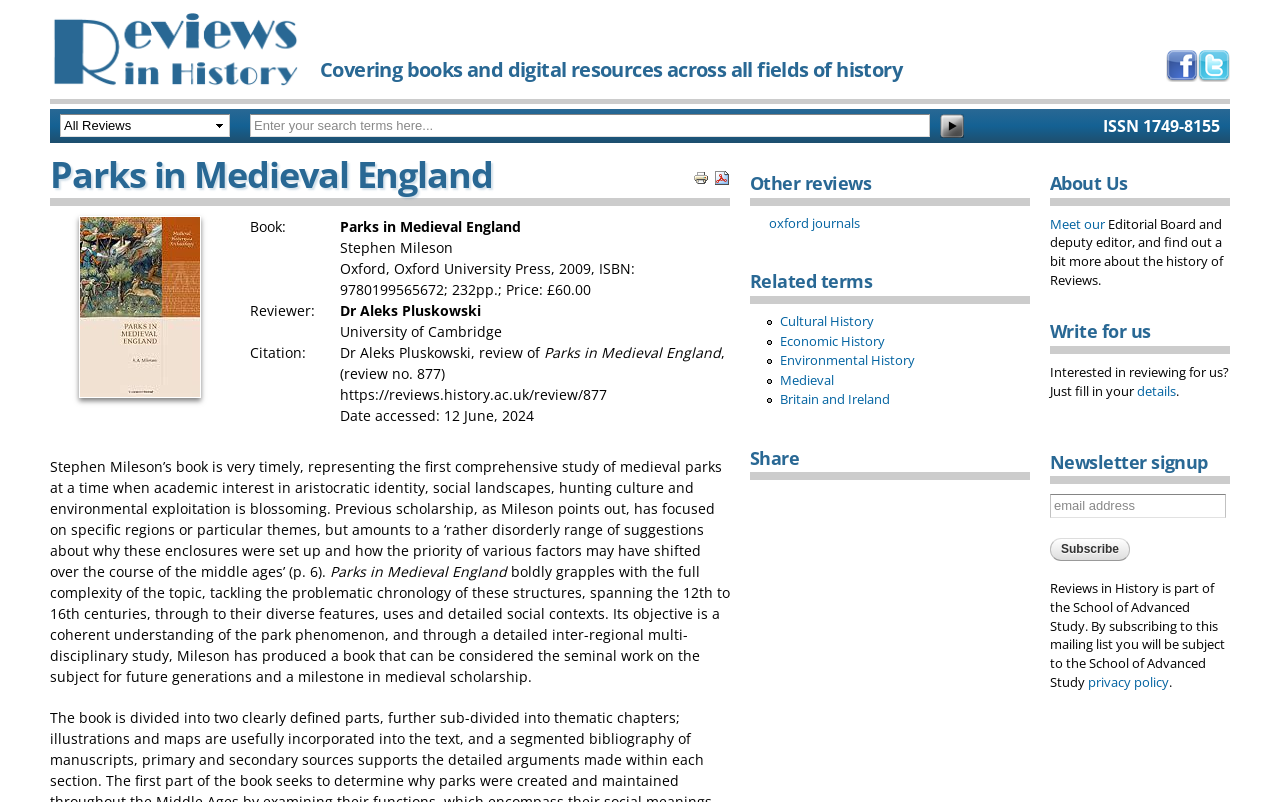Please provide a detailed answer to the question below based on the screenshot: 
Who is the reviewer?

The reviewer's name can be found in the text 'Reviewer: Dr Aleks Pluskowski' which is located in the section that provides information about the reviewer.